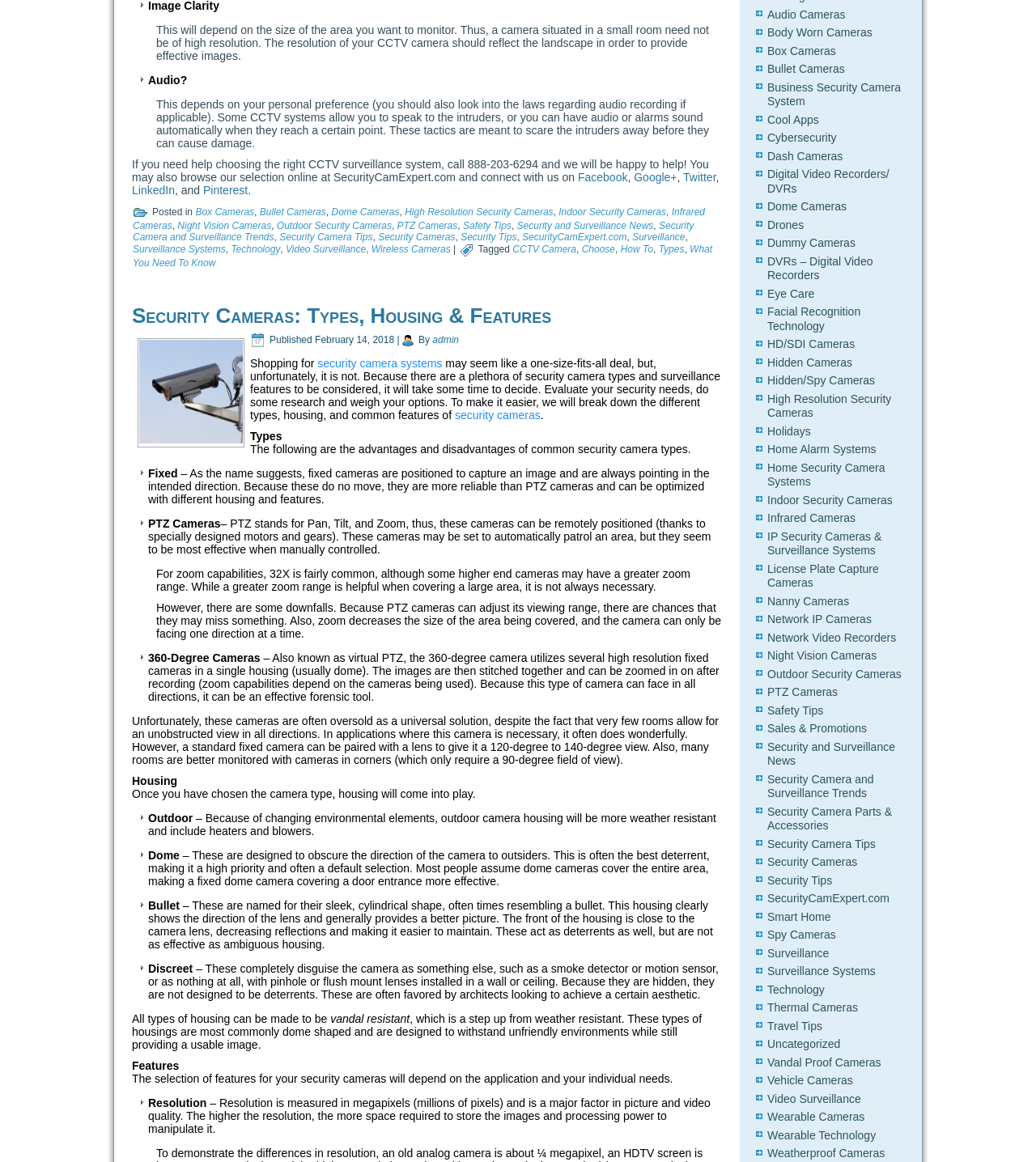Find and indicate the bounding box coordinates of the region you should select to follow the given instruction: "Read about Security Cameras: Types, Housing & Features".

[0.127, 0.261, 0.697, 0.283]